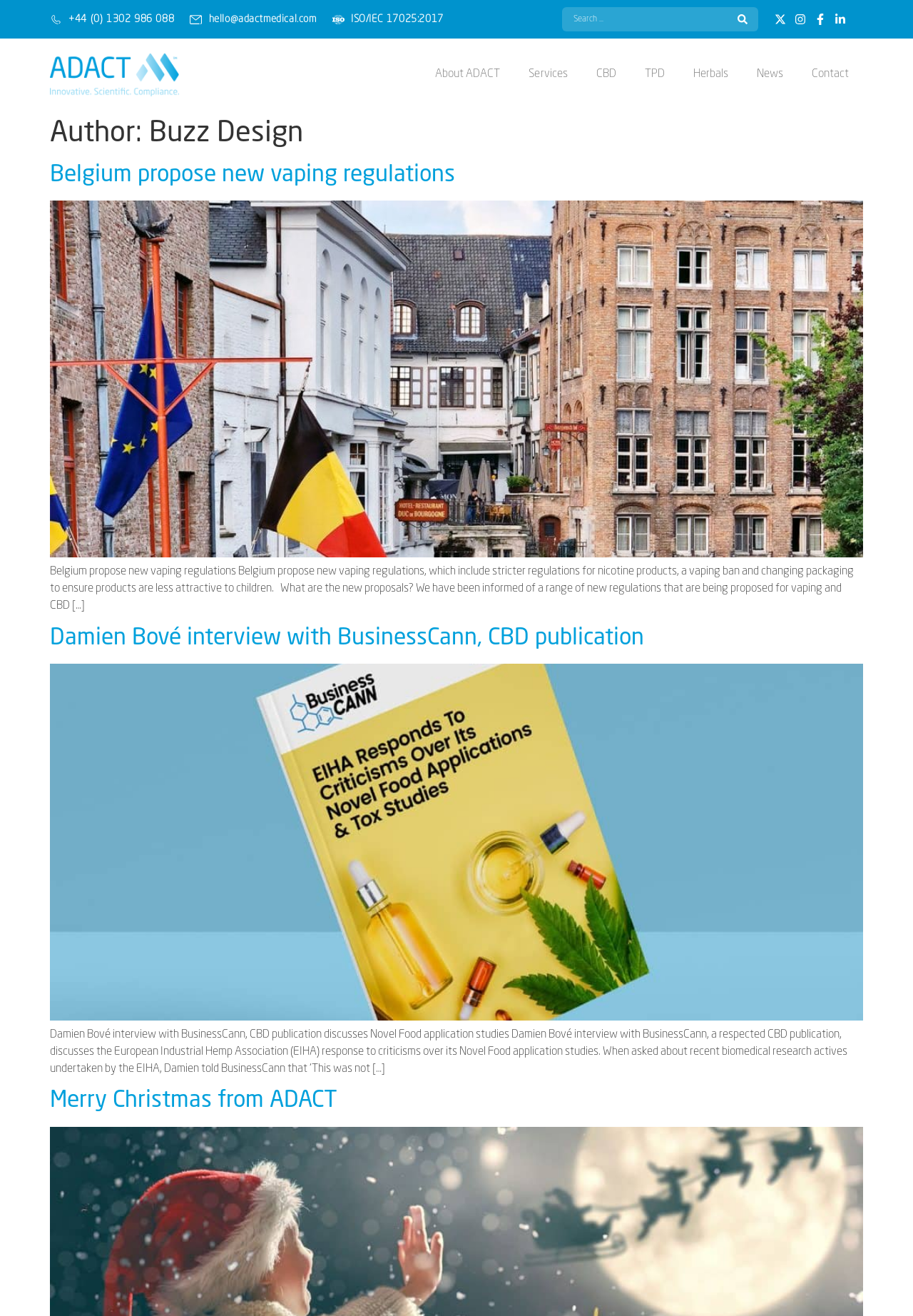Refer to the image and answer the question with as much detail as possible: What are the social media platforms linked on the webpage?

I found the social media platforms by looking at the bottom section of the webpage, where I saw a series of links with icons of different social media platforms. The links are labeled as 'Instagram', 'Facebook-f', and 'Linkedin-in', which are likely to be the social media platforms linked on the webpage.